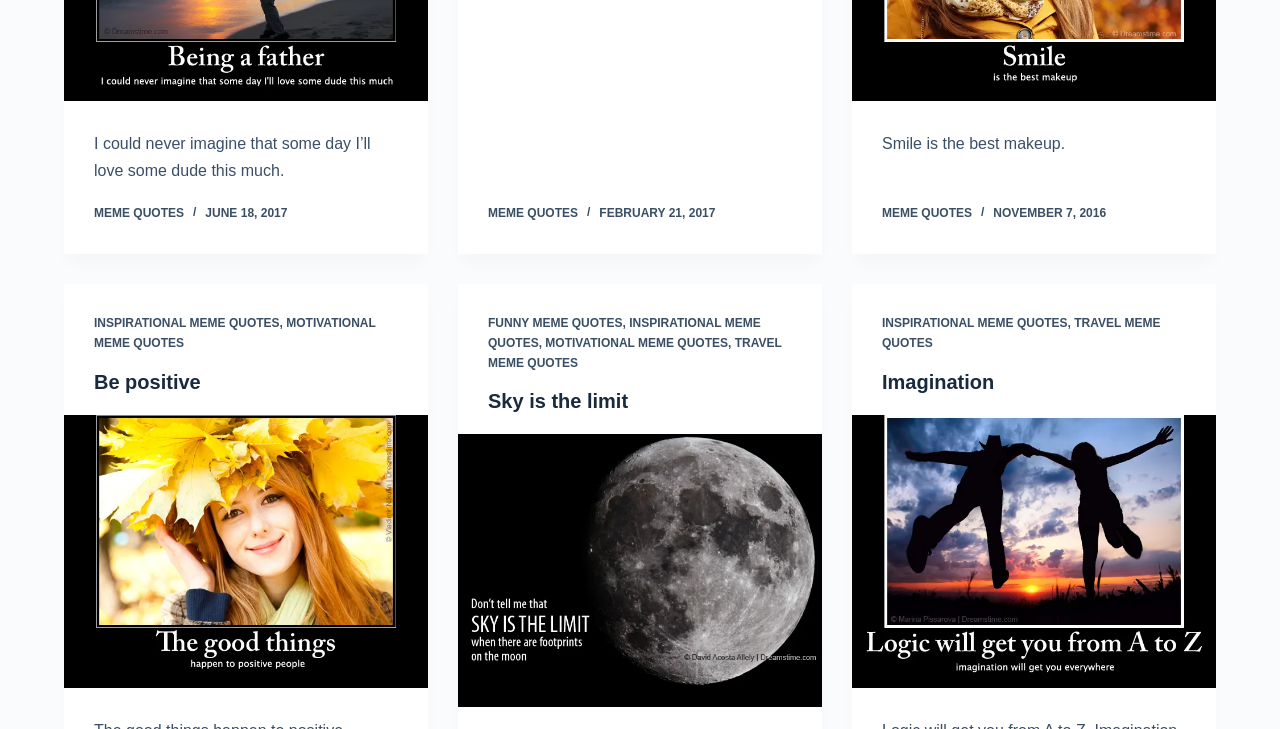Using the element description: "Inspirational Meme Quotes", determine the bounding box coordinates for the specified UI element. The coordinates should be four float numbers between 0 and 1, [left, top, right, bottom].

[0.689, 0.433, 0.834, 0.453]